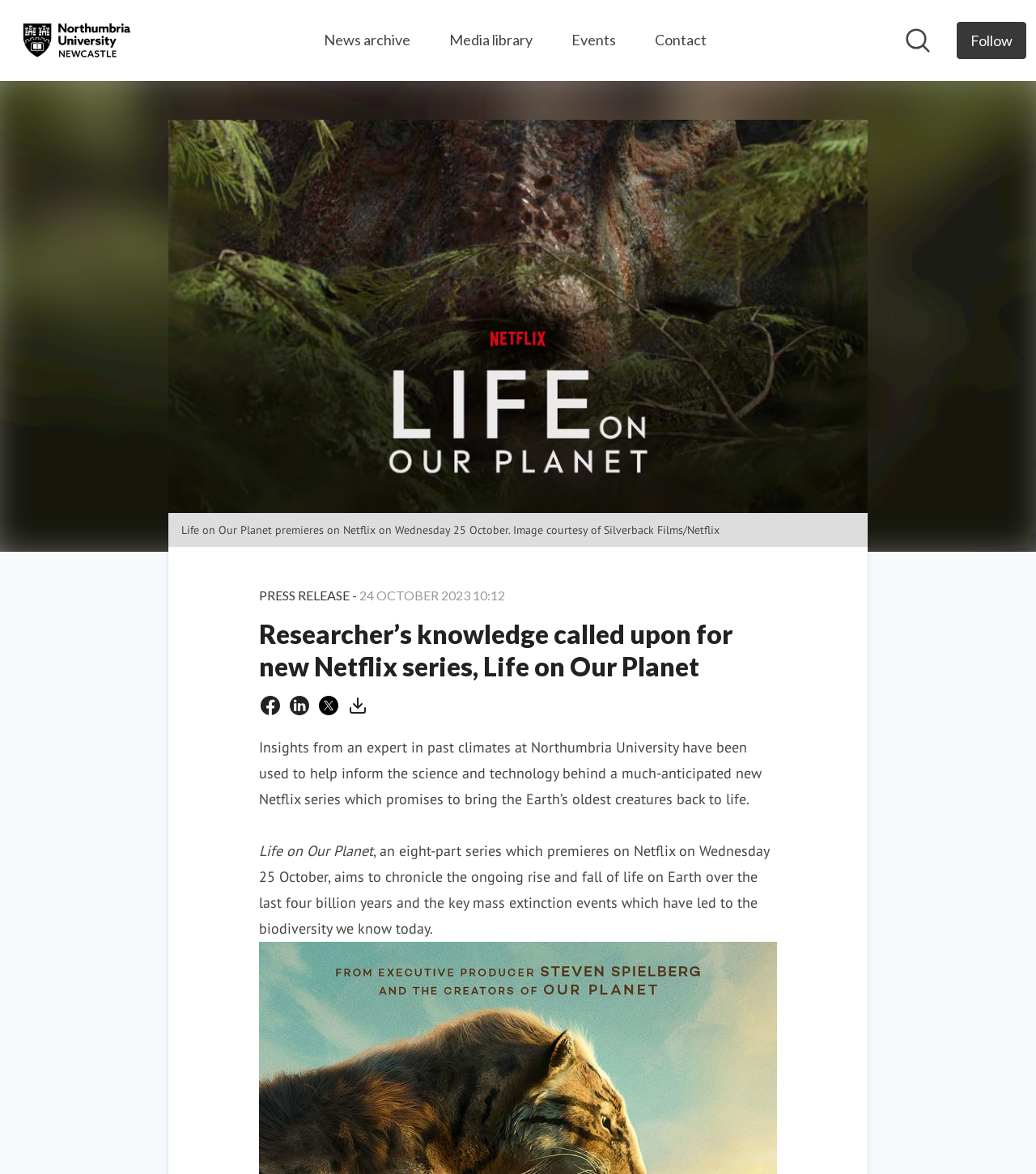Pinpoint the bounding box coordinates of the clickable area needed to execute the instruction: "Download the press release as PDF". The coordinates should be specified as four float numbers between 0 and 1, i.e., [left, top, right, bottom].

[0.336, 0.593, 0.355, 0.609]